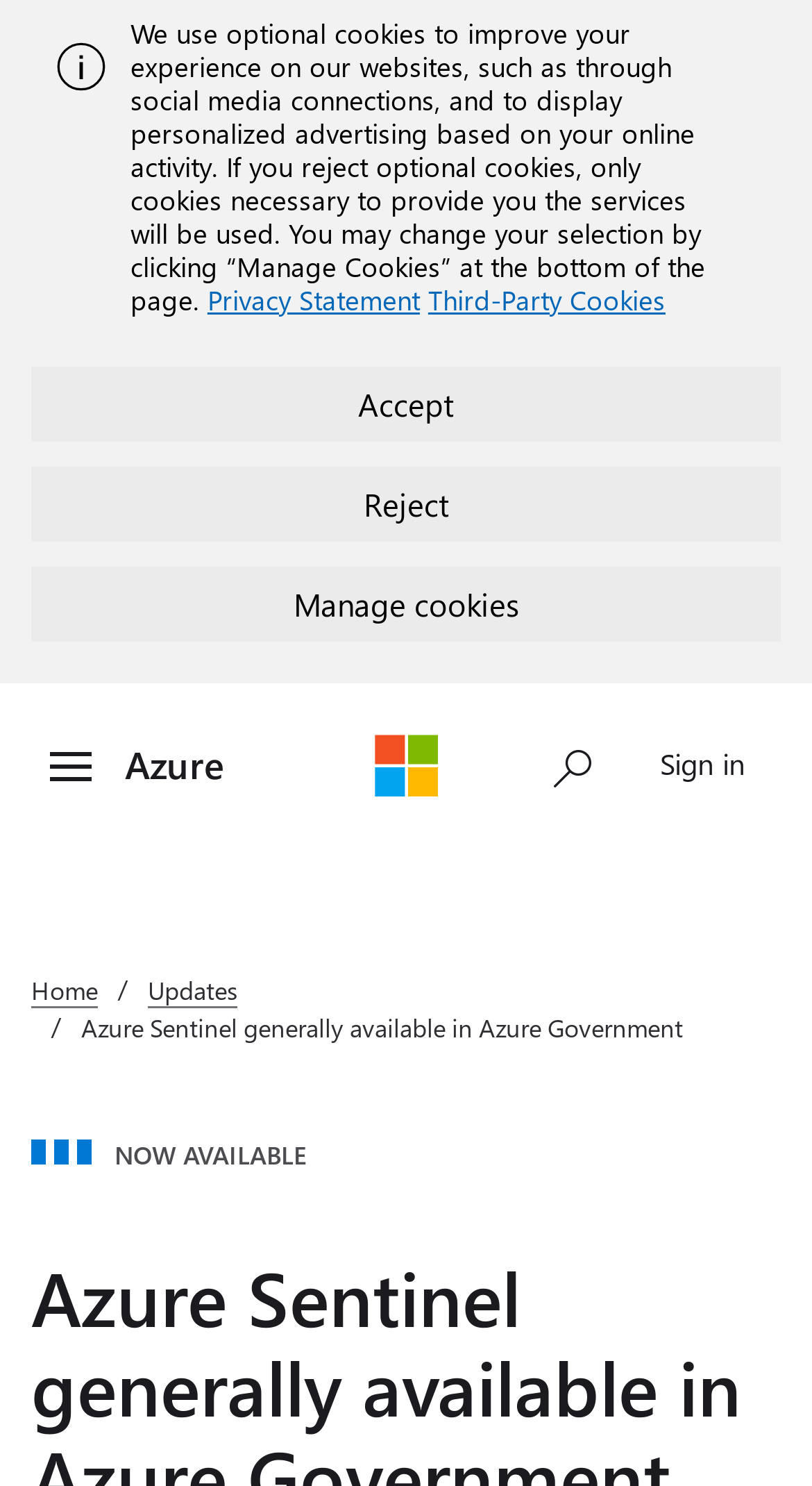Locate the bounding box of the UI element defined by this description: "Manage cookies". The coordinates should be given as four float numbers between 0 and 1, formatted as [left, top, right, bottom].

[0.038, 0.381, 0.962, 0.432]